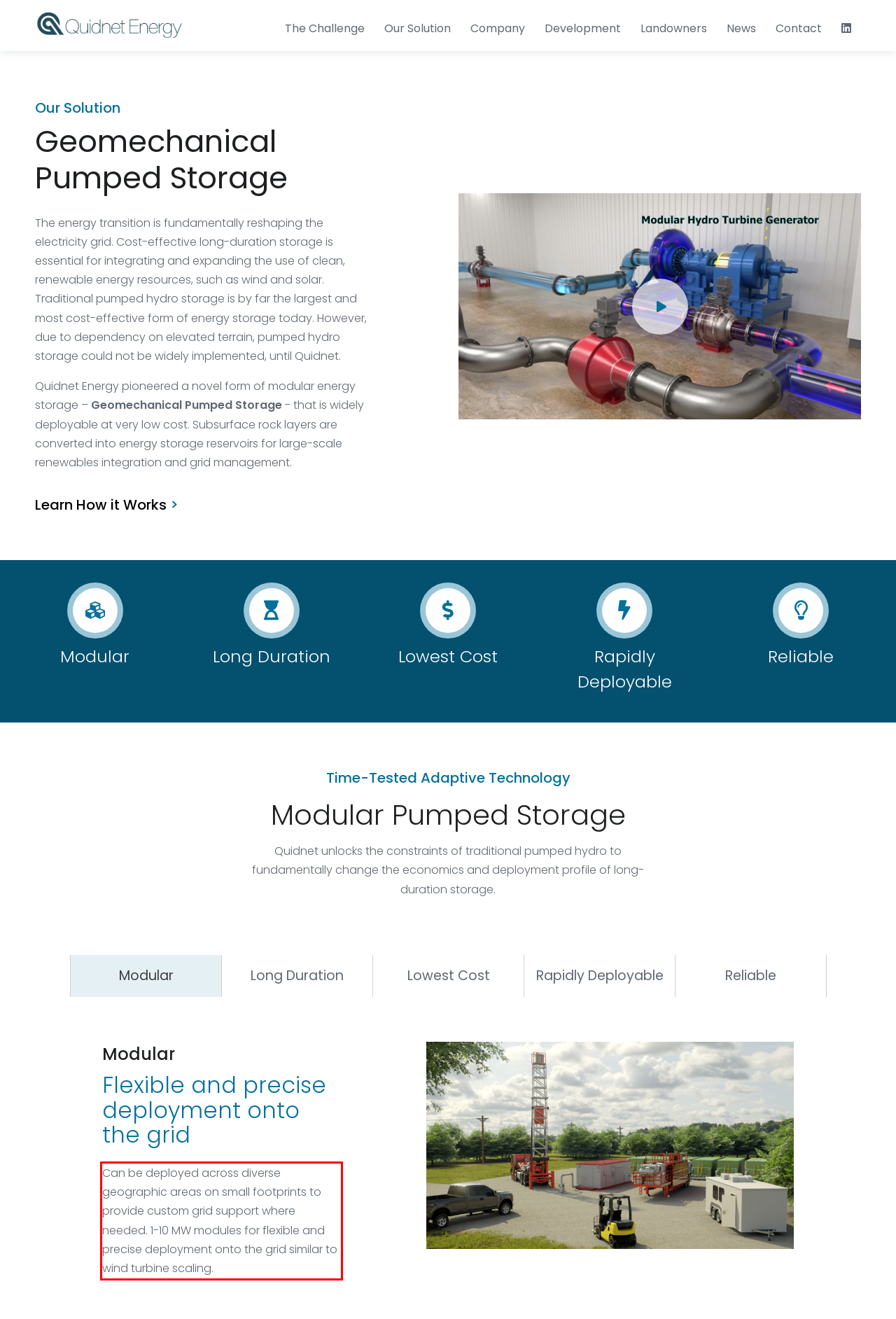You are looking at a screenshot of a webpage with a red rectangle bounding box. Use OCR to identify and extract the text content found inside this red bounding box.

Can be deployed across diverse geographic areas on small footprints to provide custom grid support where needed. 1-10 MW modules for flexible and precise deployment onto the grid similar to wind turbine scaling.